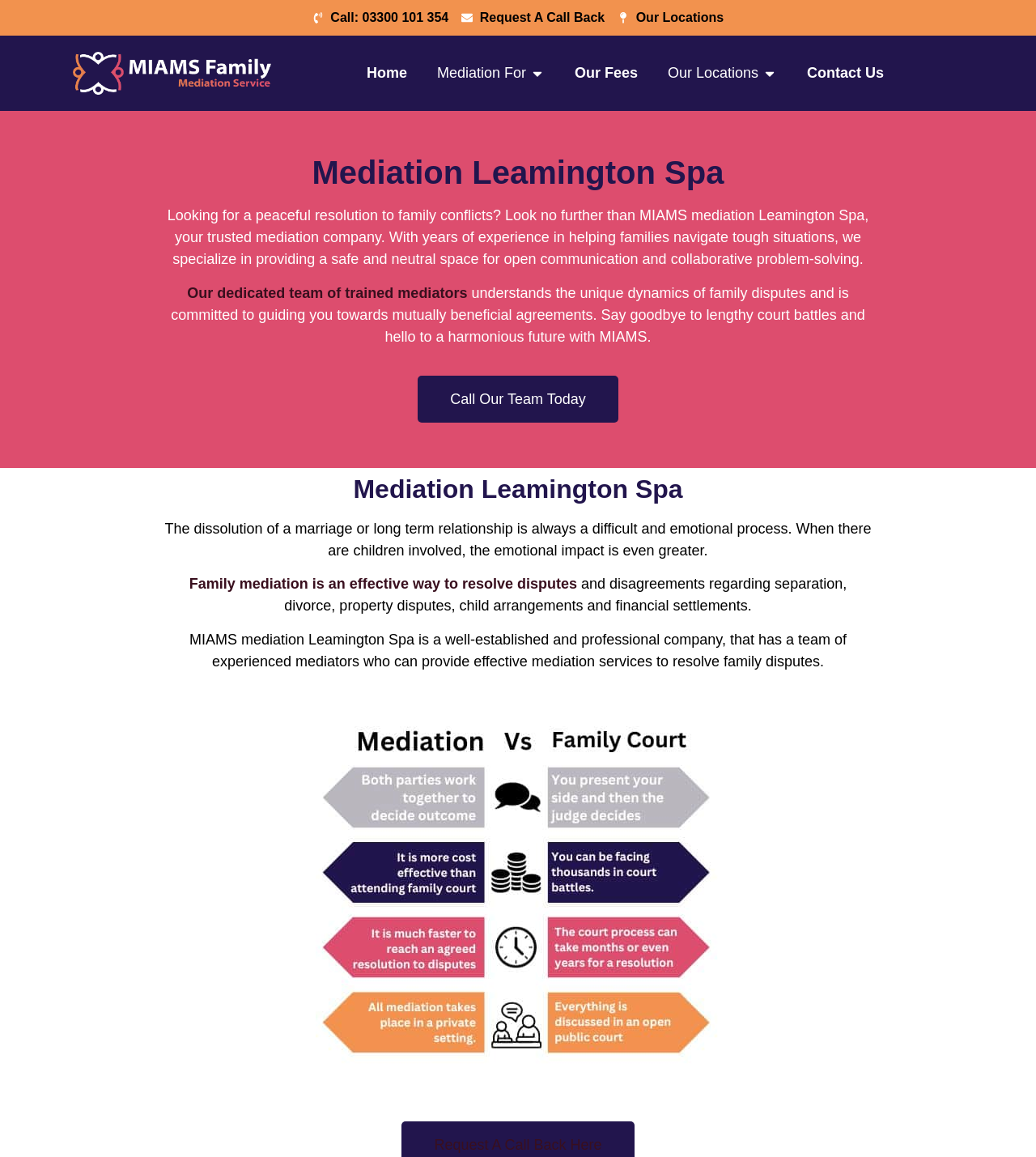Please answer the following question using a single word or phrase: 
What is the purpose of family mediation?

To resolve disputes